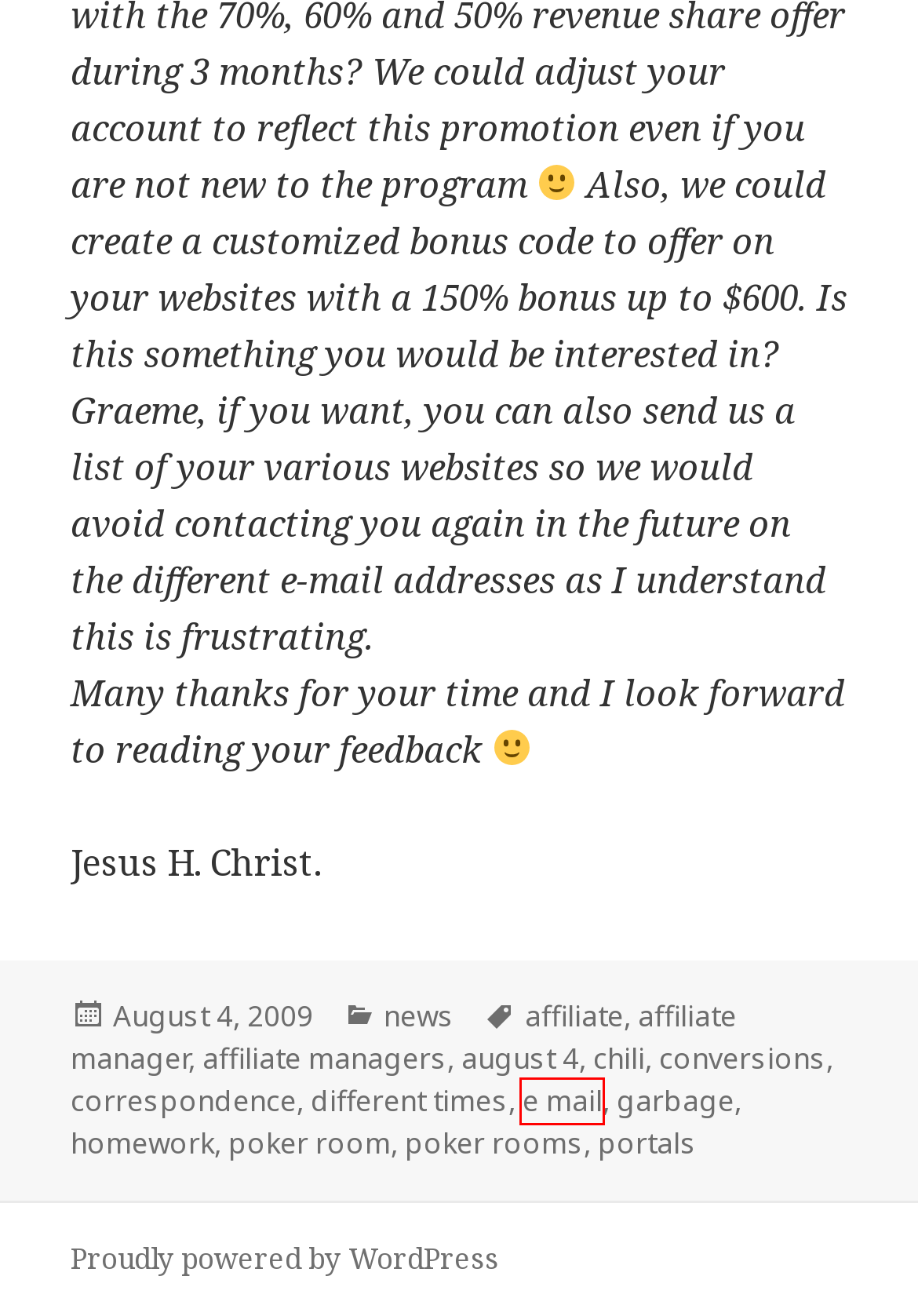Look at the screenshot of a webpage, where a red bounding box highlights an element. Select the best description that matches the new webpage after clicking the highlighted element. Here are the candidates:
A. affiliate managers Archives - dealerdan.com
B. poker room Archives - dealerdan.com
C. e mail Archives - dealerdan.com
D. homework Archives - dealerdan.com
E. august 4 Archives - dealerdan.com
F. Blog Tool, Publishing Platform, and CMS – WordPress.org
G. news Archives - dealerdan.com
H. different times Archives - dealerdan.com

C